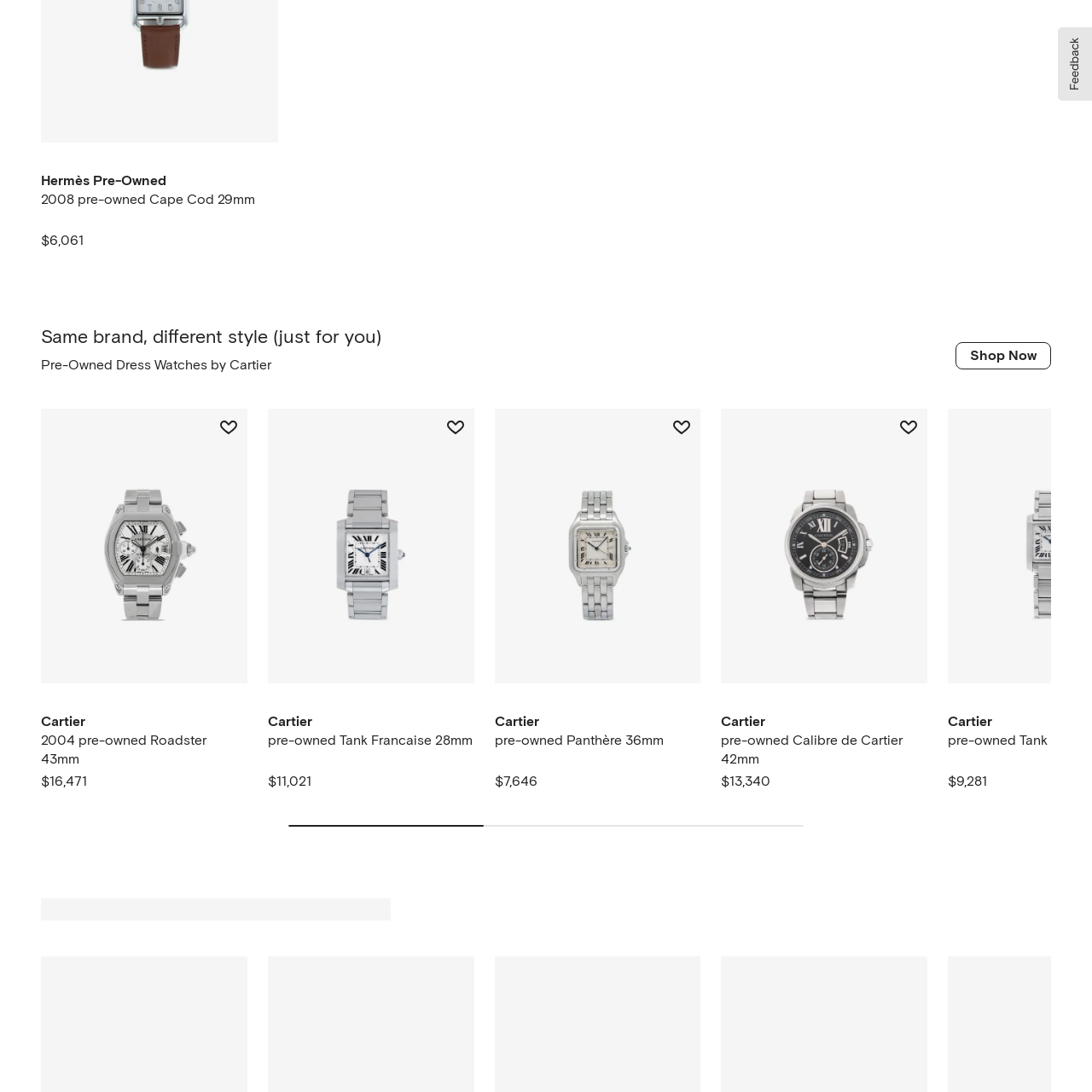Focus on the image enclosed by the red outline and give a short answer: What type of watches does the Cartier watch belong to?

Dress watches